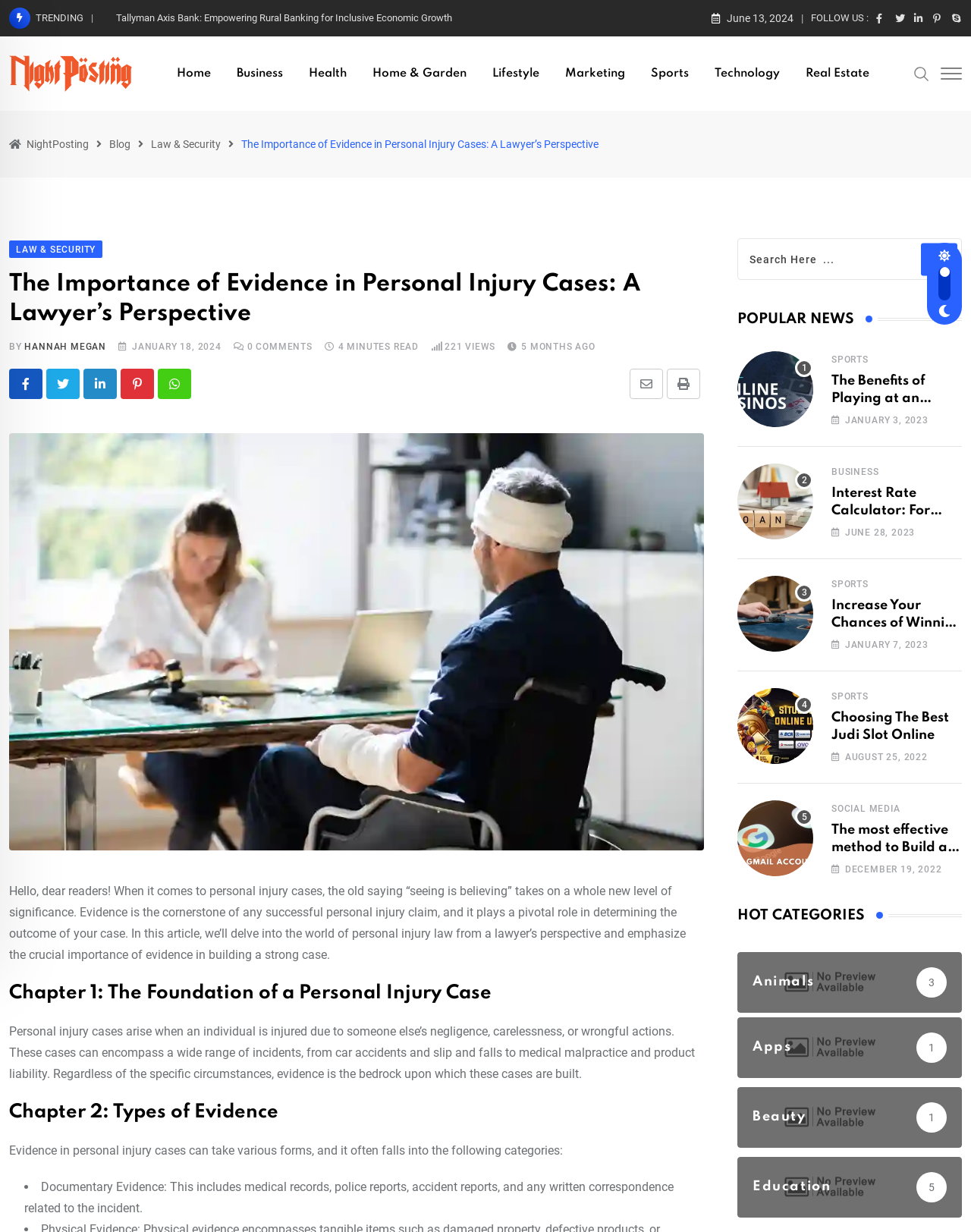Extract the top-level heading from the webpage and provide its text.

The Importance of Evidence in Personal Injury Cases: A Lawyer’s Perspective